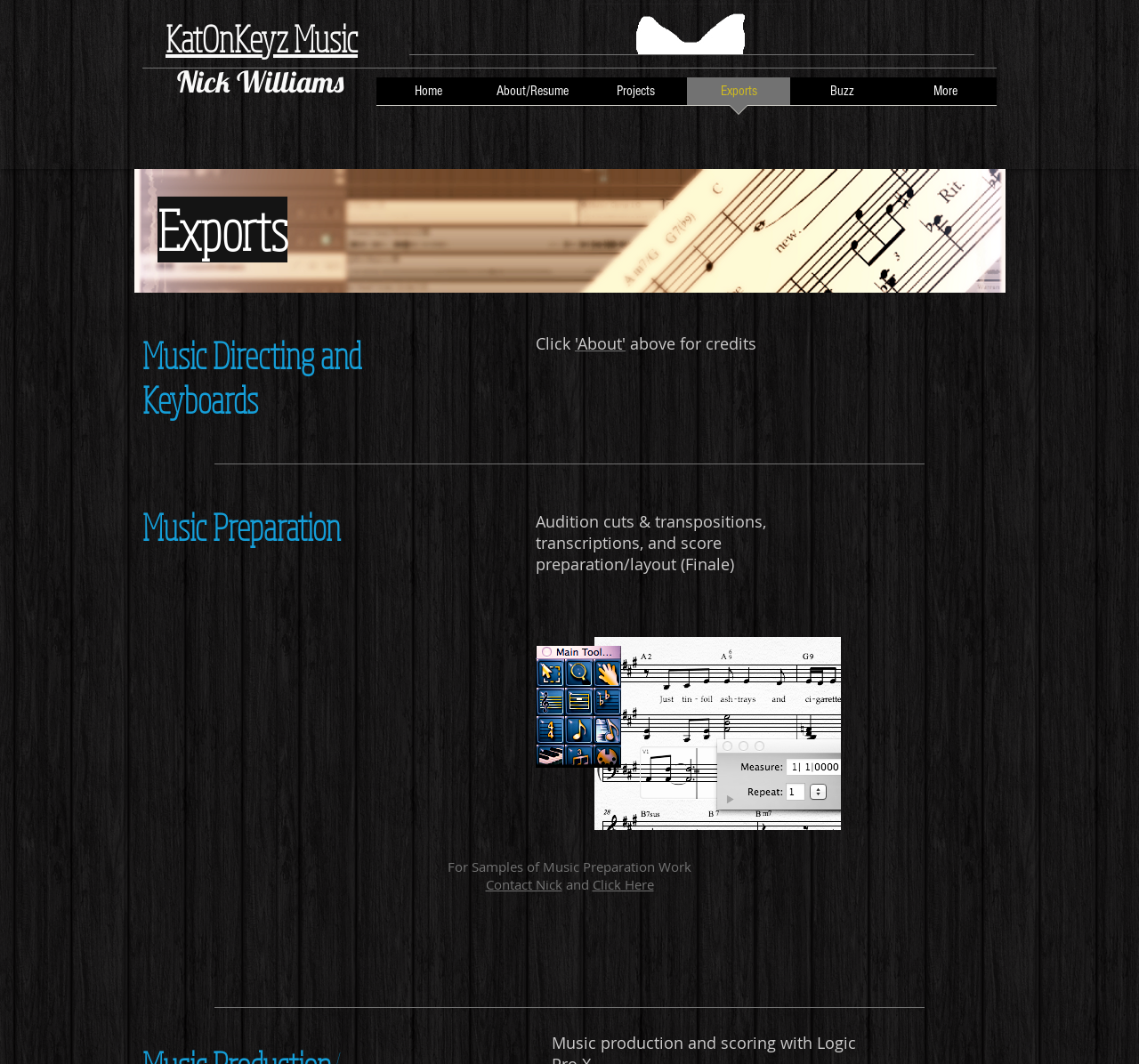What is the purpose of the 'Exports' section?
Refer to the screenshot and answer in one word or phrase.

To showcase music services